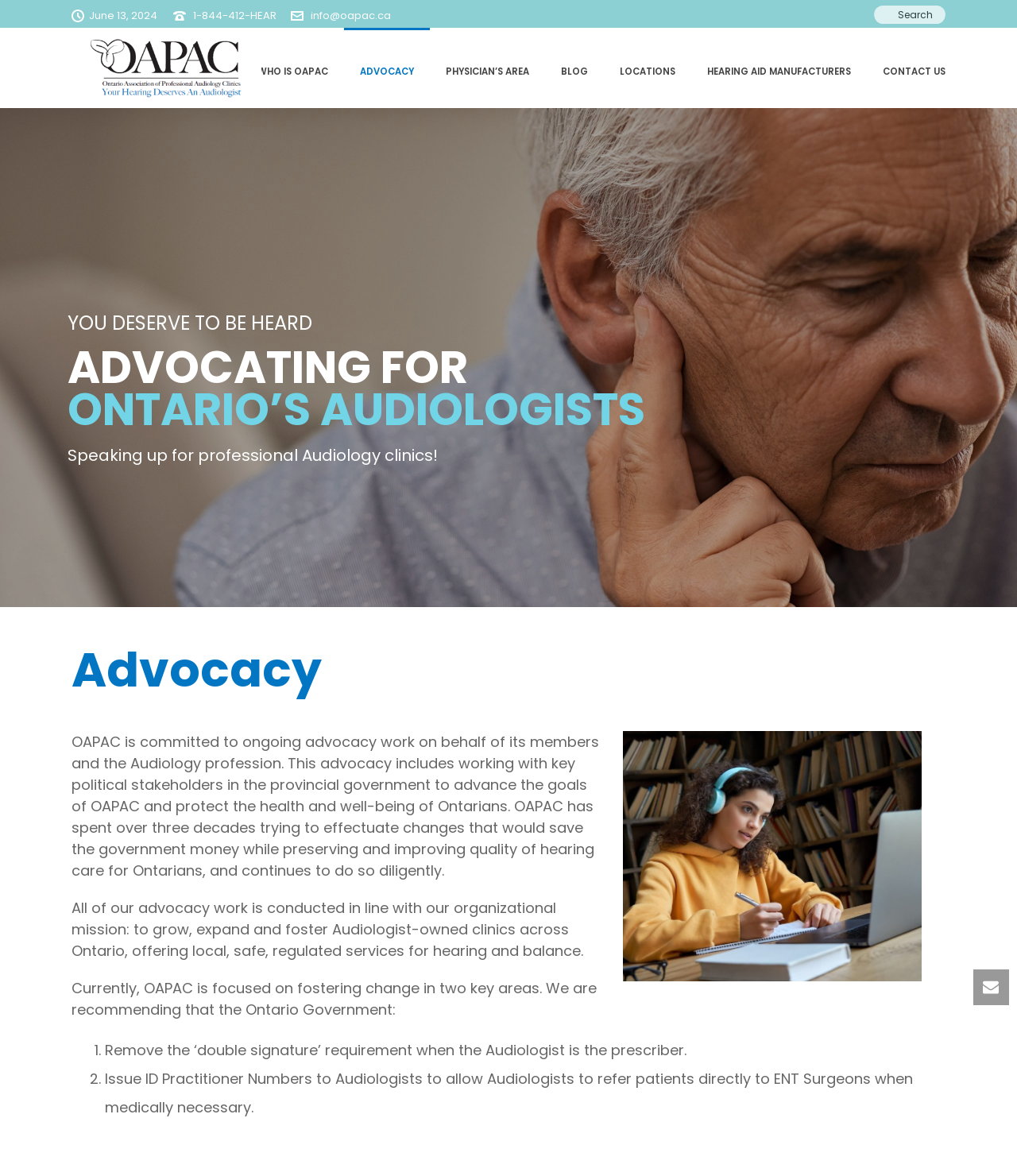Summarize the webpage in an elaborate manner.

The webpage is about Advocacy by the Ontario Association of Professional Audiology Clinics (OAPAC). At the top left, there is an image of the OAPAC logo, followed by the date "June 13, 2024". Below the logo, there are three more images, a phone number "1-844-412-HEAR", and an email address "info@oapac.ca". 

On the top right, there is a search bar with a placeholder text "Search.." and a button next to it. 

The main navigation menu is located below the top section, with links to "HOME", "WHO IS OAPAC", "ADVOCACY", "PHYSICIAN’S AREA", "BLOG", "LOCATIONS", "HEARING AID MANUFACTURERS", and "CONTACT US". 

Below the navigation menu, there are three headings: "YOU DESERVE TO BE HEARD", "ADVOCATING FOR ONTARIO’S AUDIOLOGISTS", and "Speaking up for professional Audiology clinics!". 

The main content of the page is about OAPAC's advocacy work, with a heading "Advocacy" and several paragraphs of text explaining their mission, goals, and current focus areas. The text describes OAPAC's commitment to advocating for its members and the Audiology profession, and its efforts to effectuate changes that would benefit Ontarians. 

There are two specific areas of focus mentioned, with numbered list markers "1." and "2." and corresponding text describing the recommended changes. 

At the bottom of the page, there is a link and an image, but their purposes are not clear from the provided information.